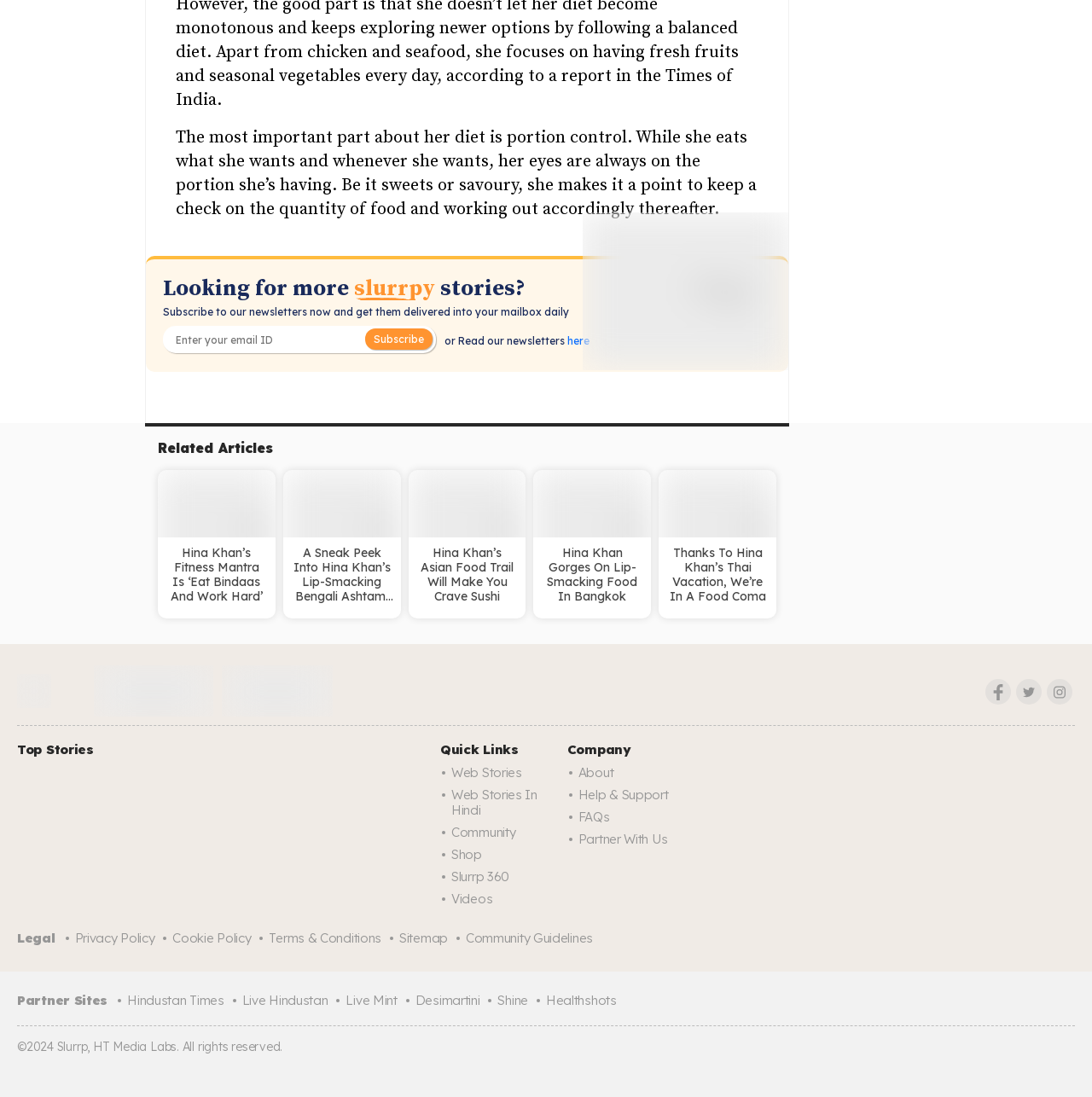What is the name of the newsletter?
Please provide a comprehensive answer based on the visual information in the image.

The name of the newsletter can be obtained by reading the text of the image located above the 'Subscribe to our newsletters now and get them delivered into your mailbox daily' text, which says 'Newsletter'.